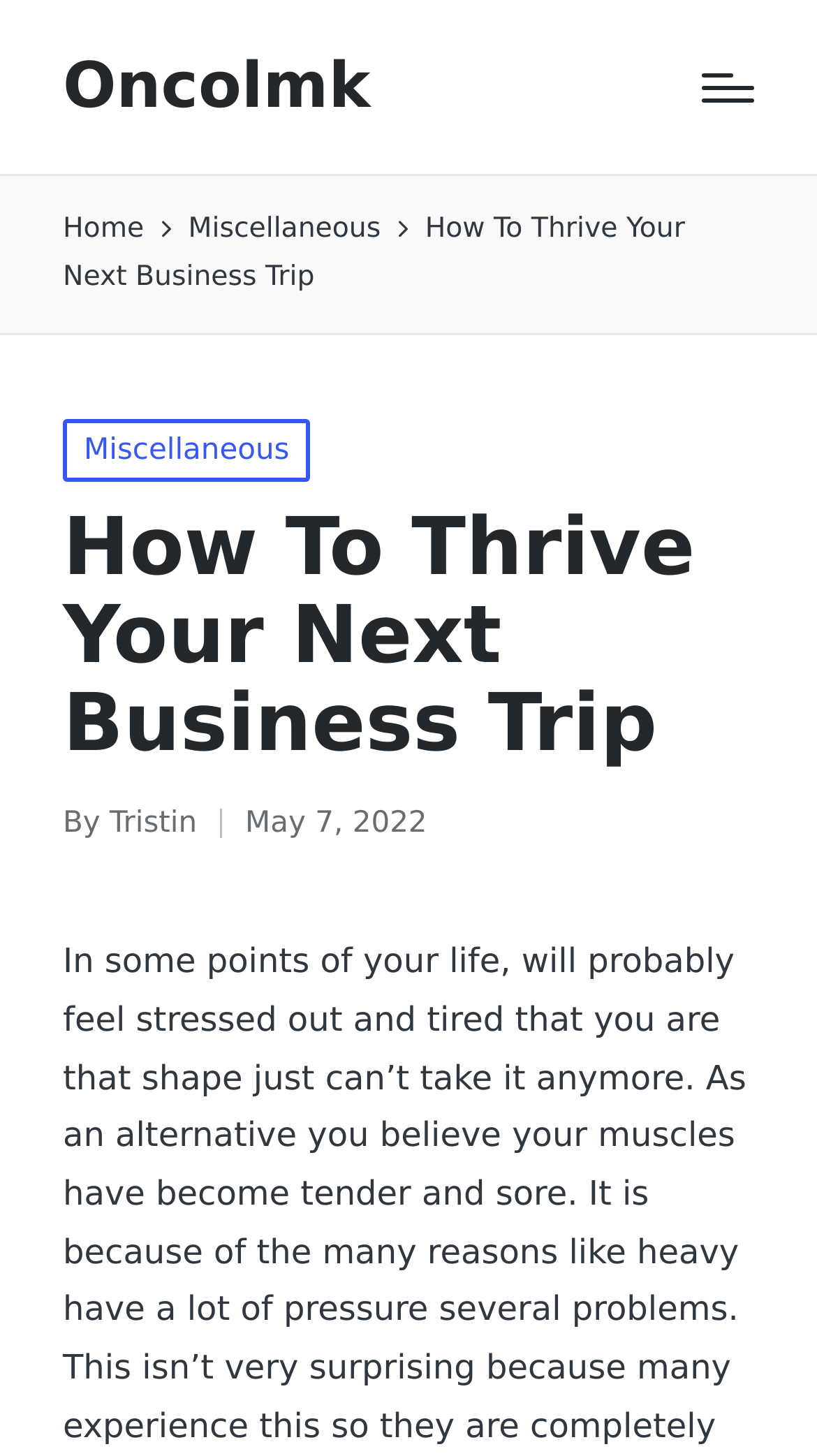Reply to the question with a single word or phrase:
When was the current article published?

May 7, 2022